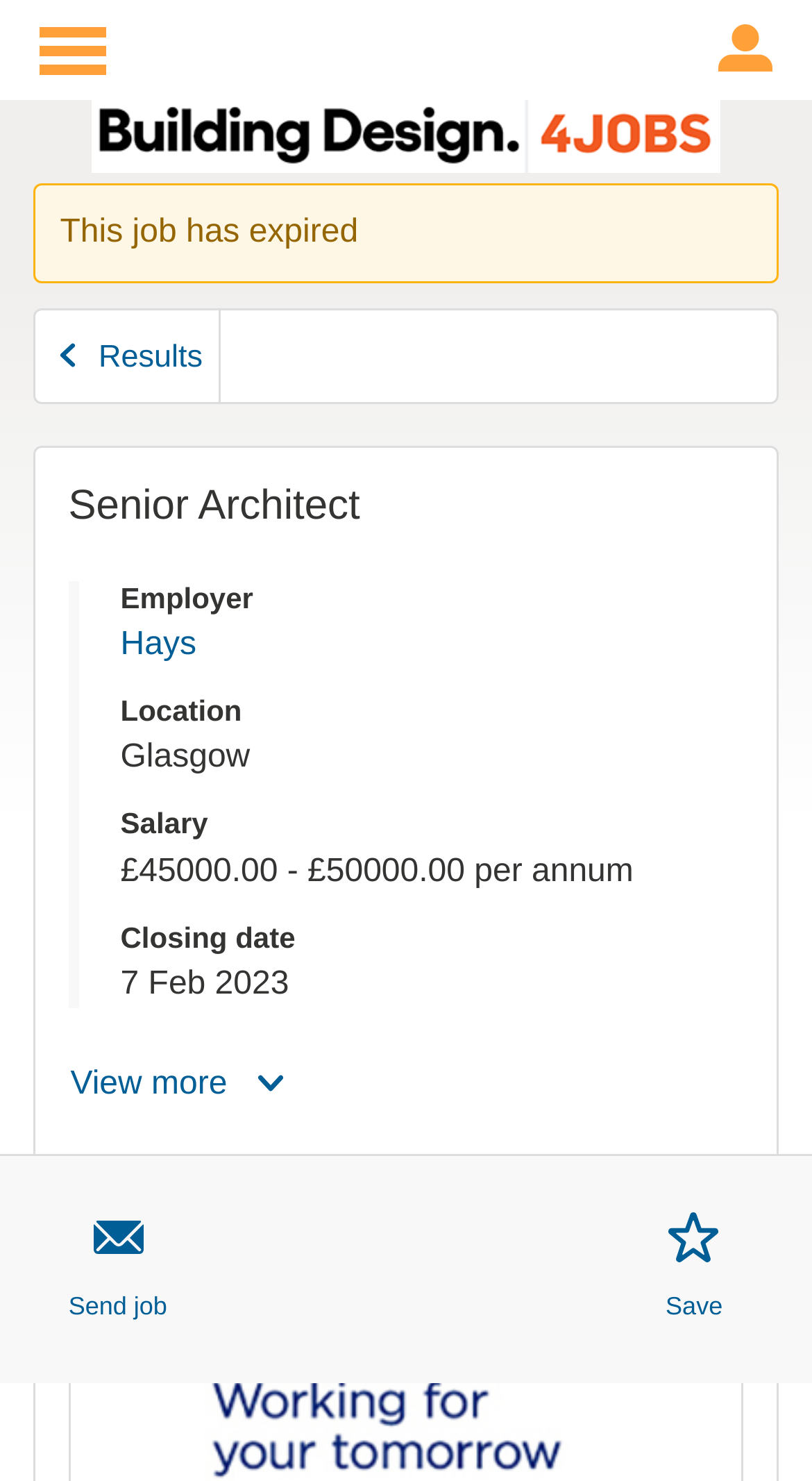Who is the employer?
Look at the image and answer the question with a single word or phrase.

Hays